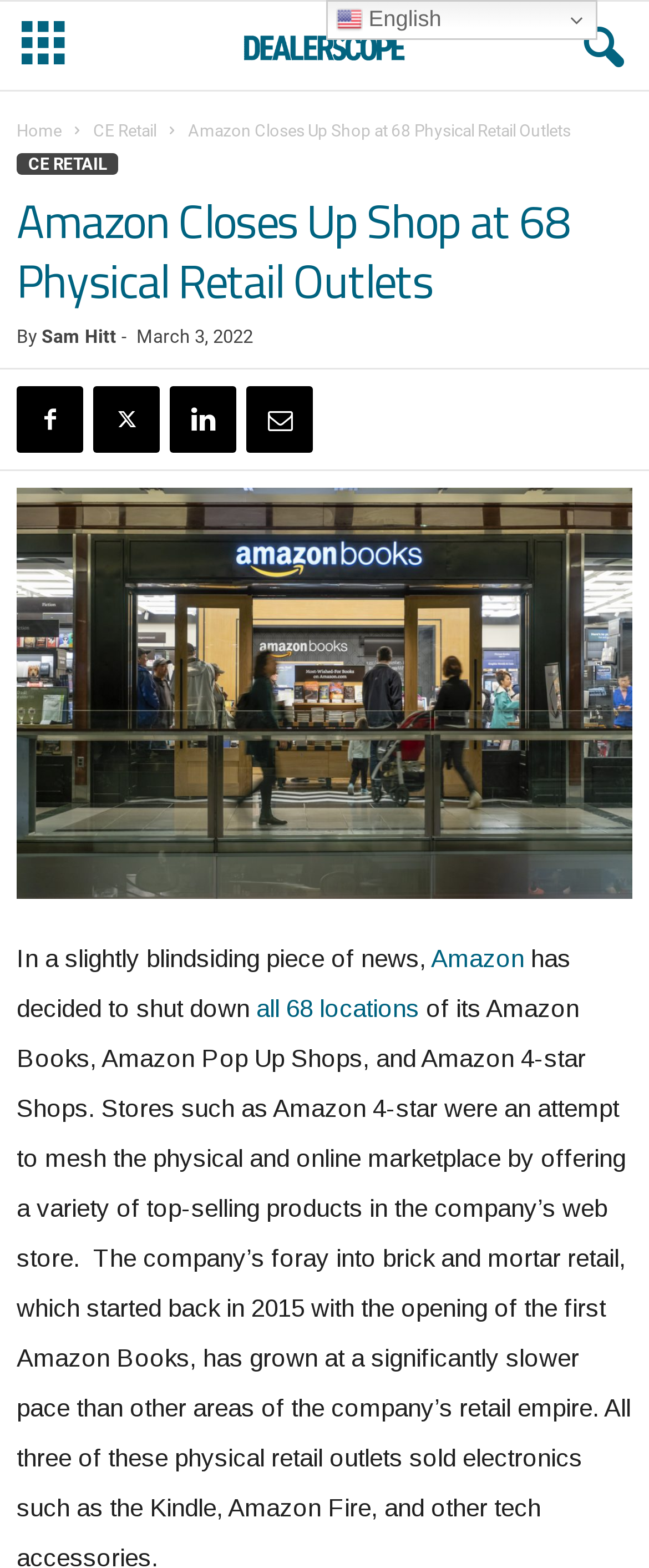Highlight the bounding box of the UI element that corresponds to this description: "Facebook".

[0.026, 0.246, 0.128, 0.289]